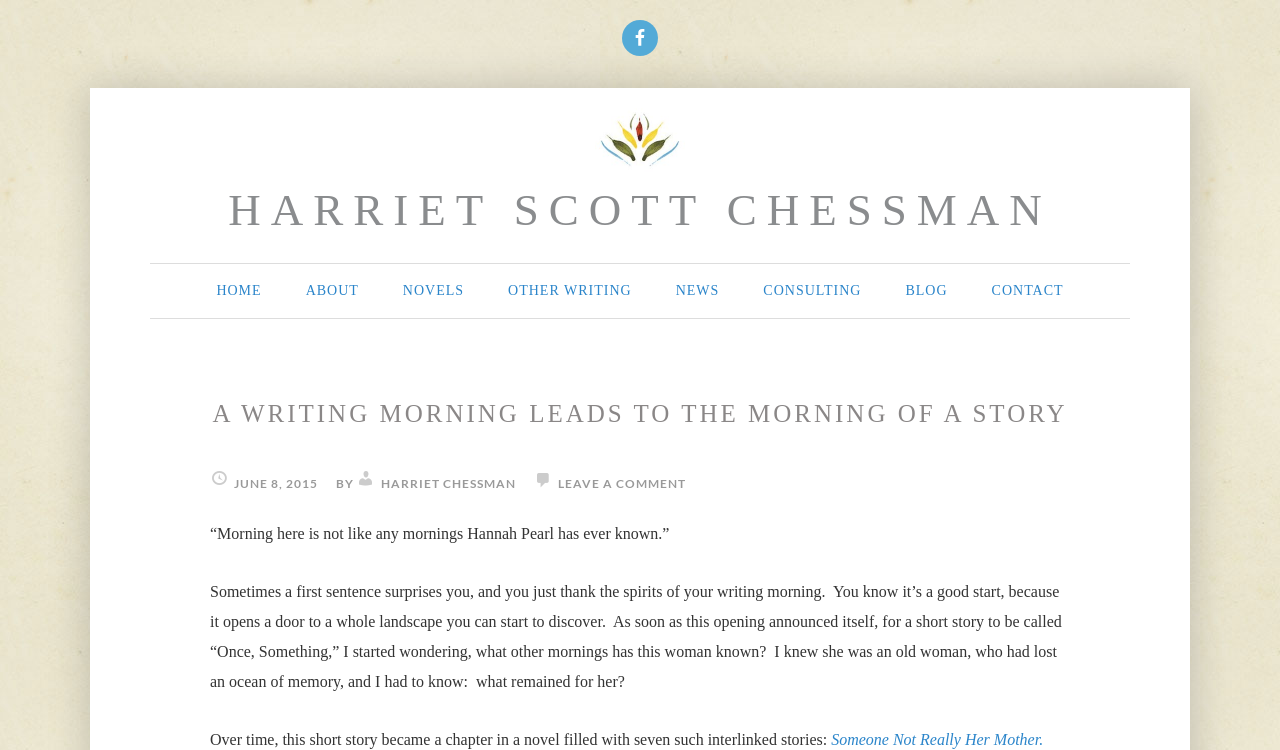Please determine the bounding box coordinates of the clickable area required to carry out the following instruction: "read the blog". The coordinates must be four float numbers between 0 and 1, represented as [left, top, right, bottom].

[0.692, 0.352, 0.756, 0.424]